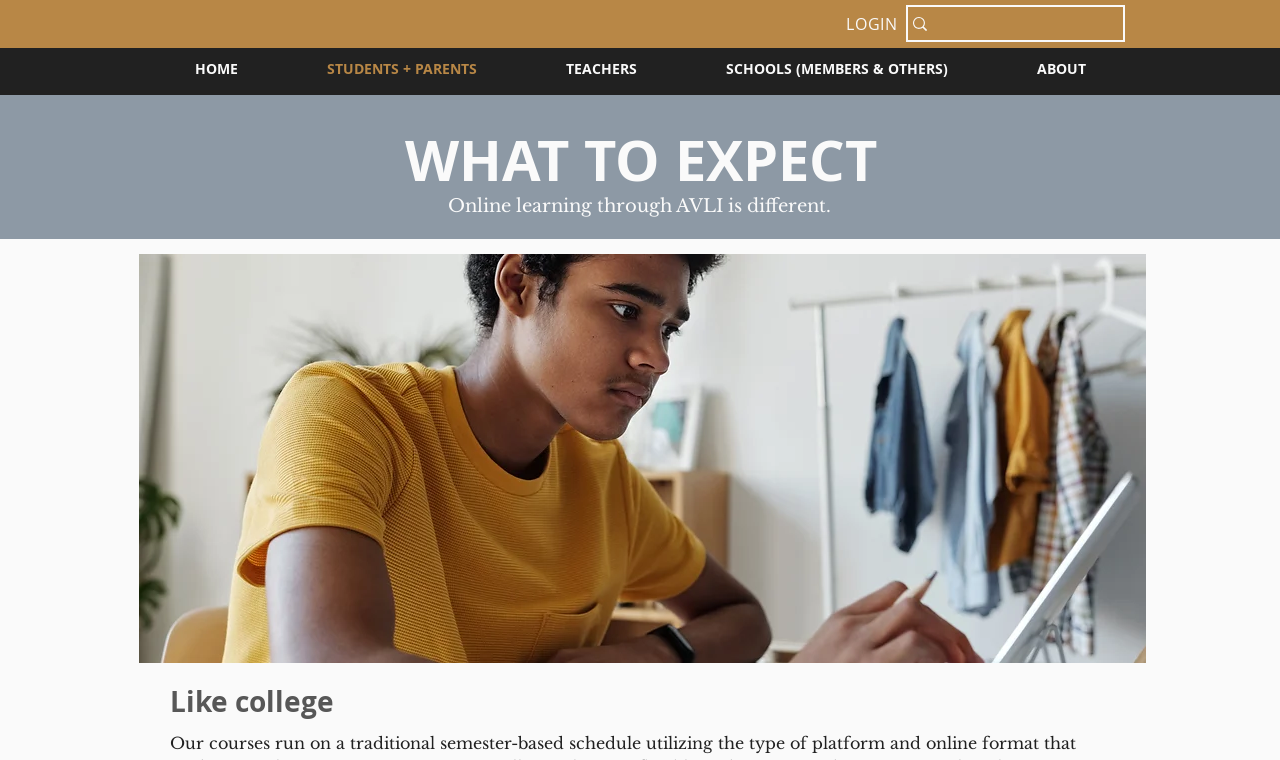Using the element description: "SCHOOLS (MEMBERS & OTHERS)", determine the bounding box coordinates for the specified UI element. The coordinates should be four float numbers between 0 and 1, [left, top, right, bottom].

[0.532, 0.063, 0.775, 0.118]